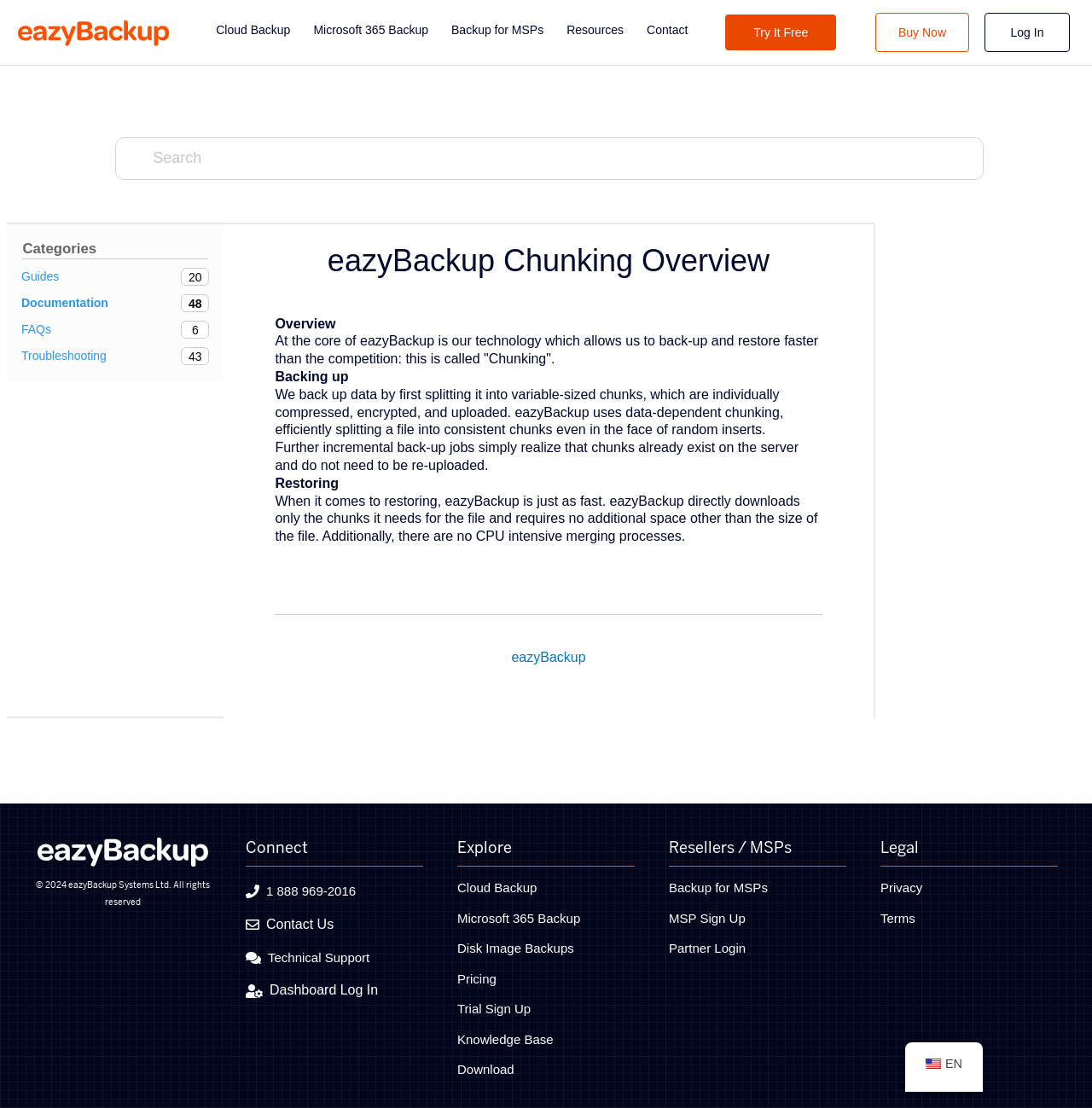Identify the bounding box coordinates for the region to click in order to carry out this instruction: "Click the 'Try It Free' button". Provide the coordinates using four float numbers between 0 and 1, formatted as [left, top, right, bottom].

[0.664, 0.013, 0.766, 0.045]